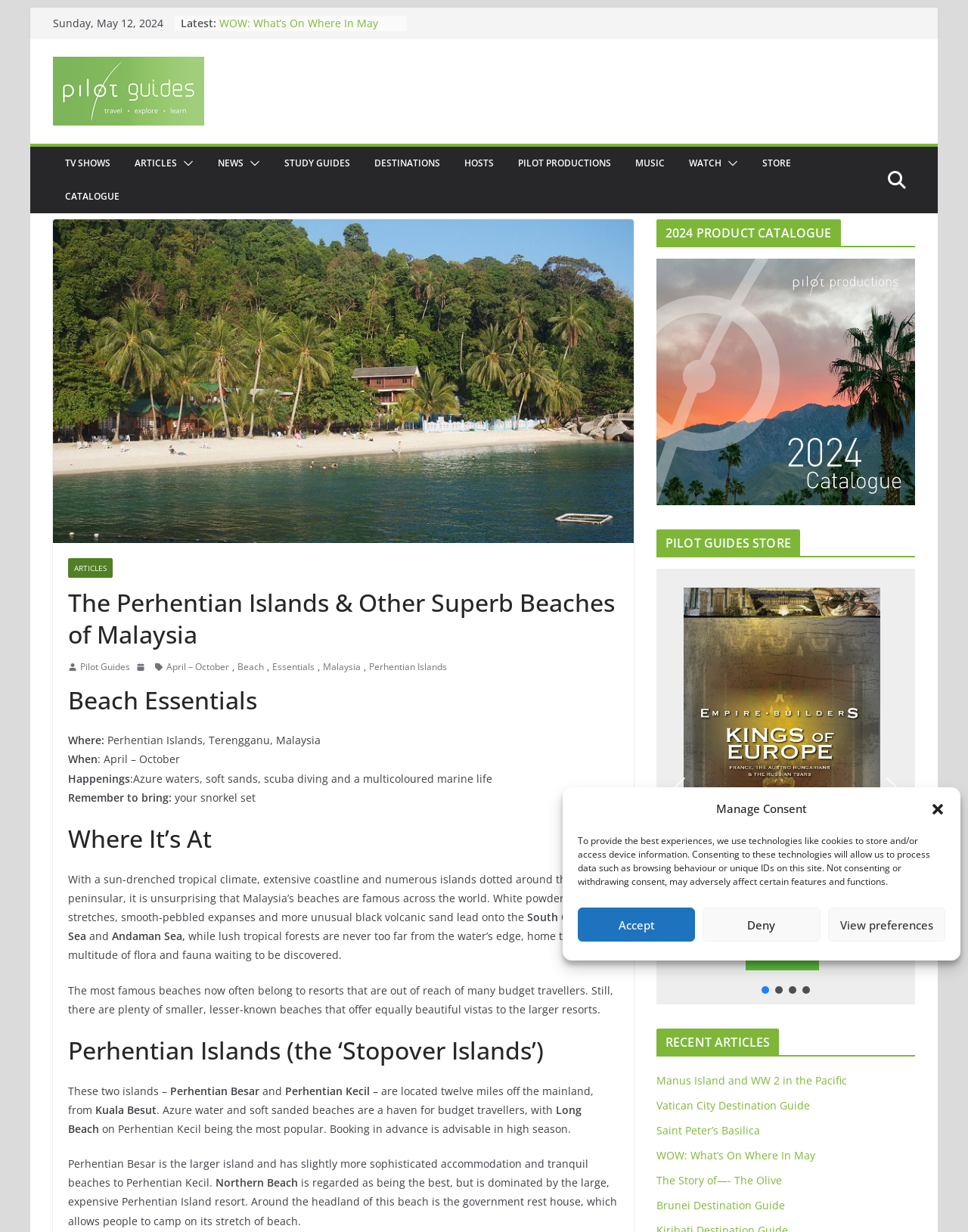Find the bounding box coordinates of the element to click in order to complete the given instruction: "View the 'TV SHOWS' page."

[0.067, 0.125, 0.114, 0.14]